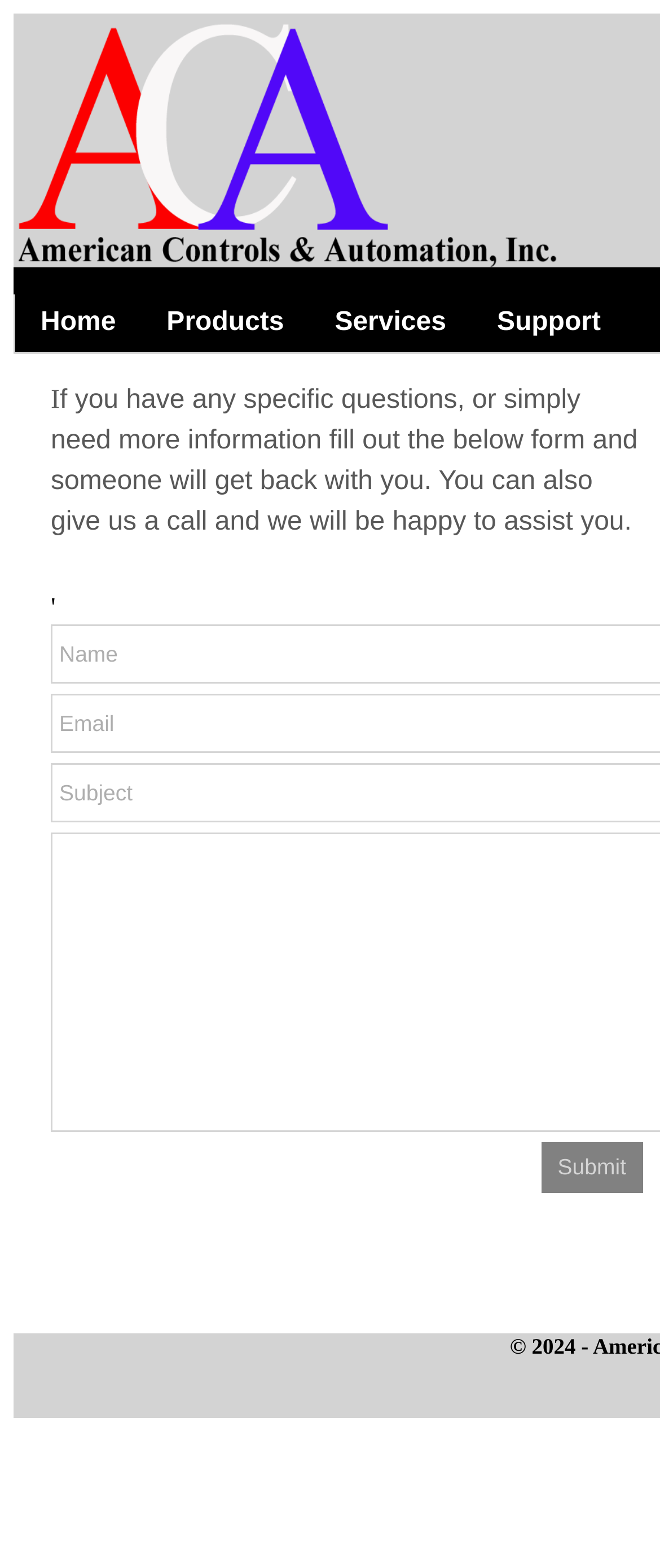What is the text above the form?
Please answer the question with a detailed response using the information from the screenshot.

The text above the form says 'if you have any specific questions, or simply need more information fill out the below form and someone will get back with you. You can also give us a call and we will be happy to assist you.' This text is providing contact information and instructions on how to get in touch with American Controls & Automation Inc.